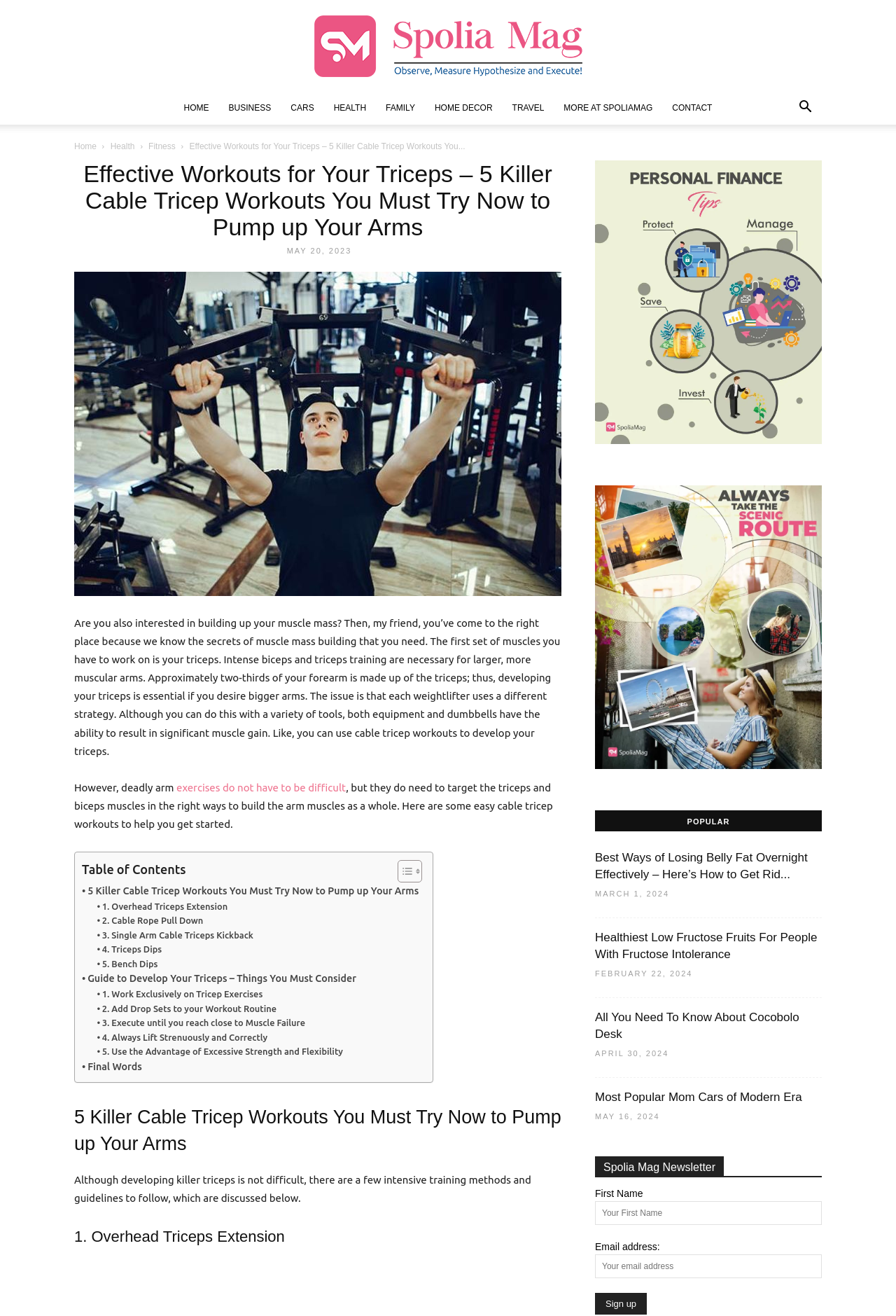Kindly provide the bounding box coordinates of the section you need to click on to fulfill the given instruction: "Sign up for the Spolia Mag Newsletter".

[0.664, 0.982, 0.722, 0.999]